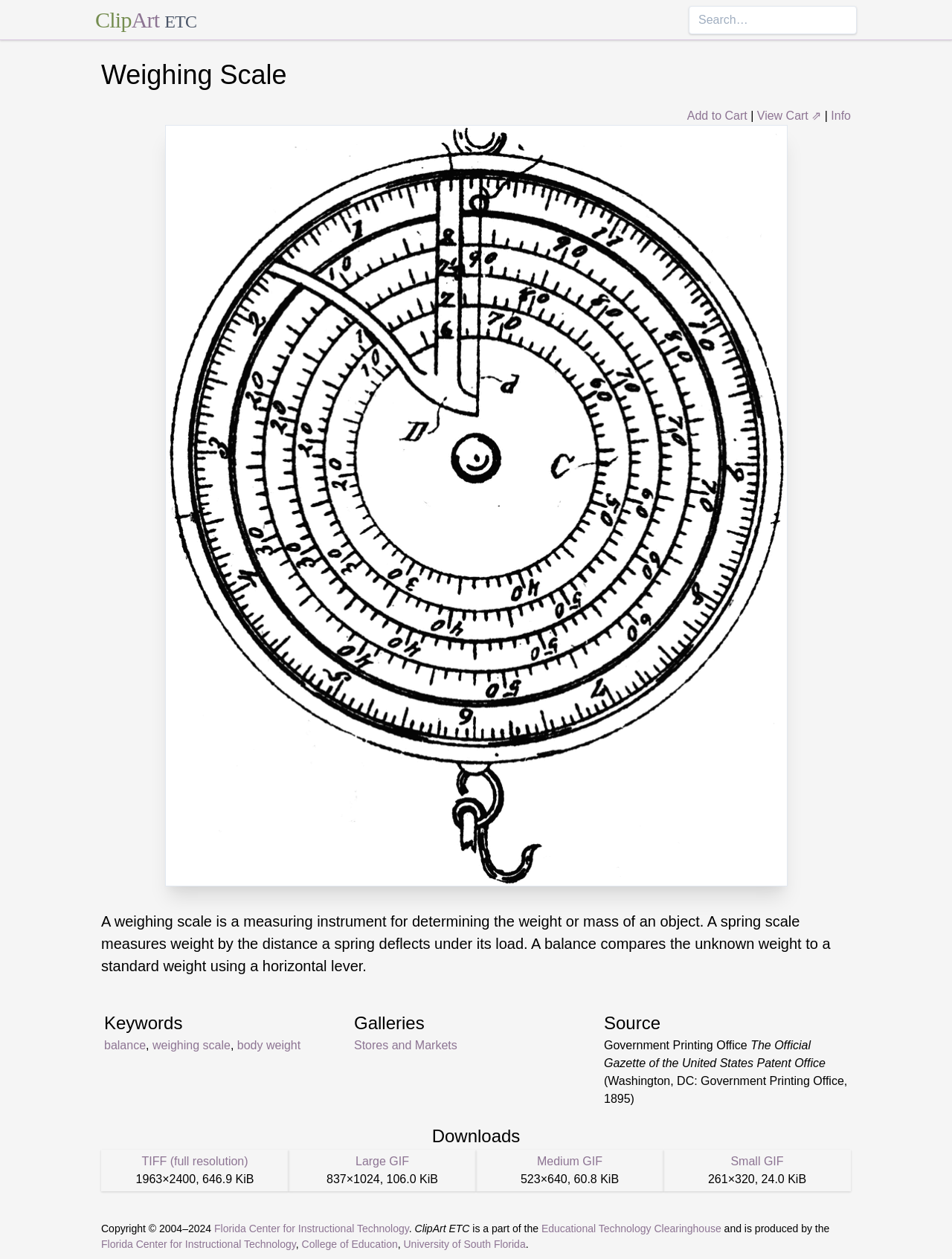Identify the bounding box of the UI element that matches this description: "BACK TO MONTHLY INDEX".

None